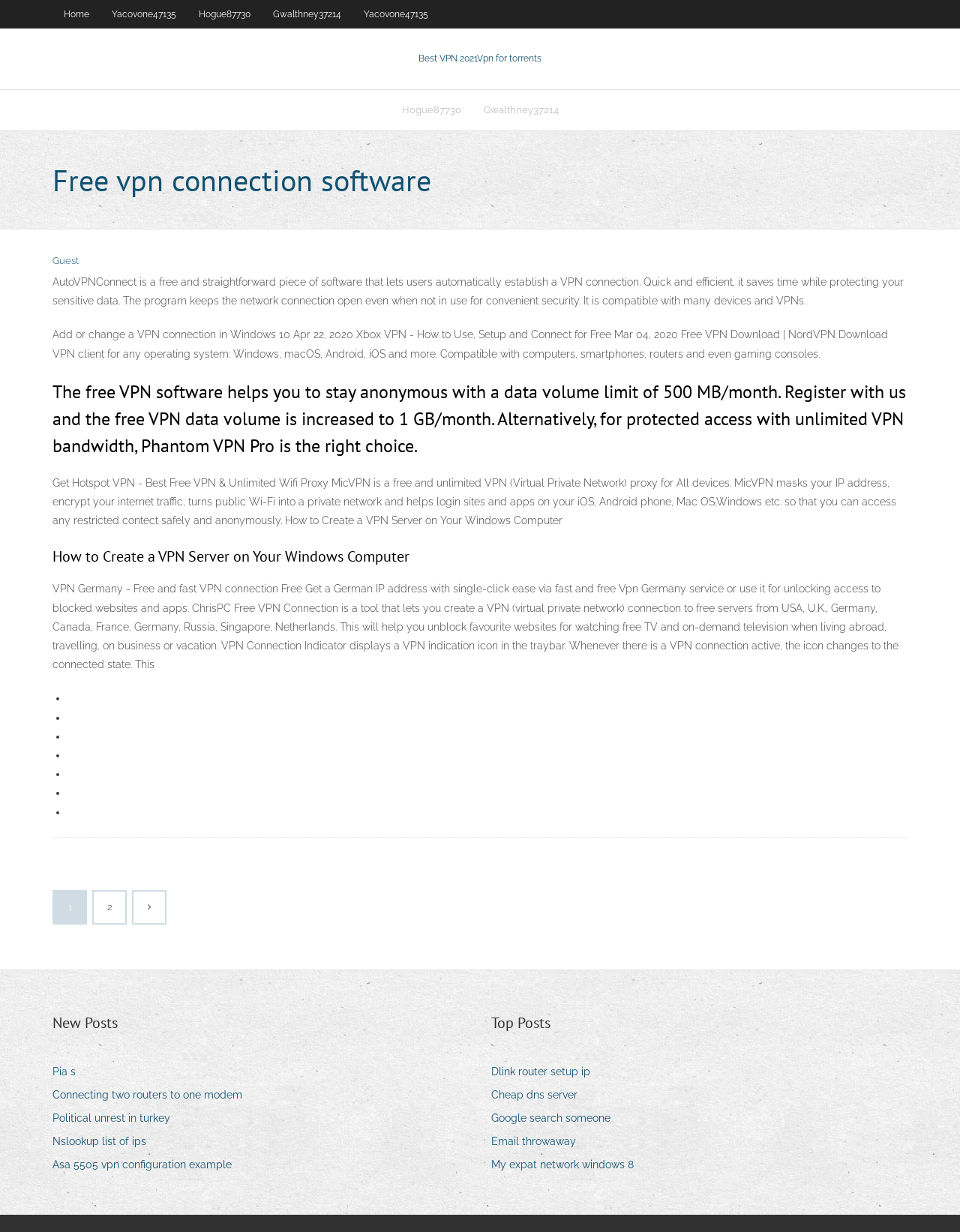Please provide a brief answer to the following inquiry using a single word or phrase:
How much free VPN data volume is increased to after registering?

1 GB/month